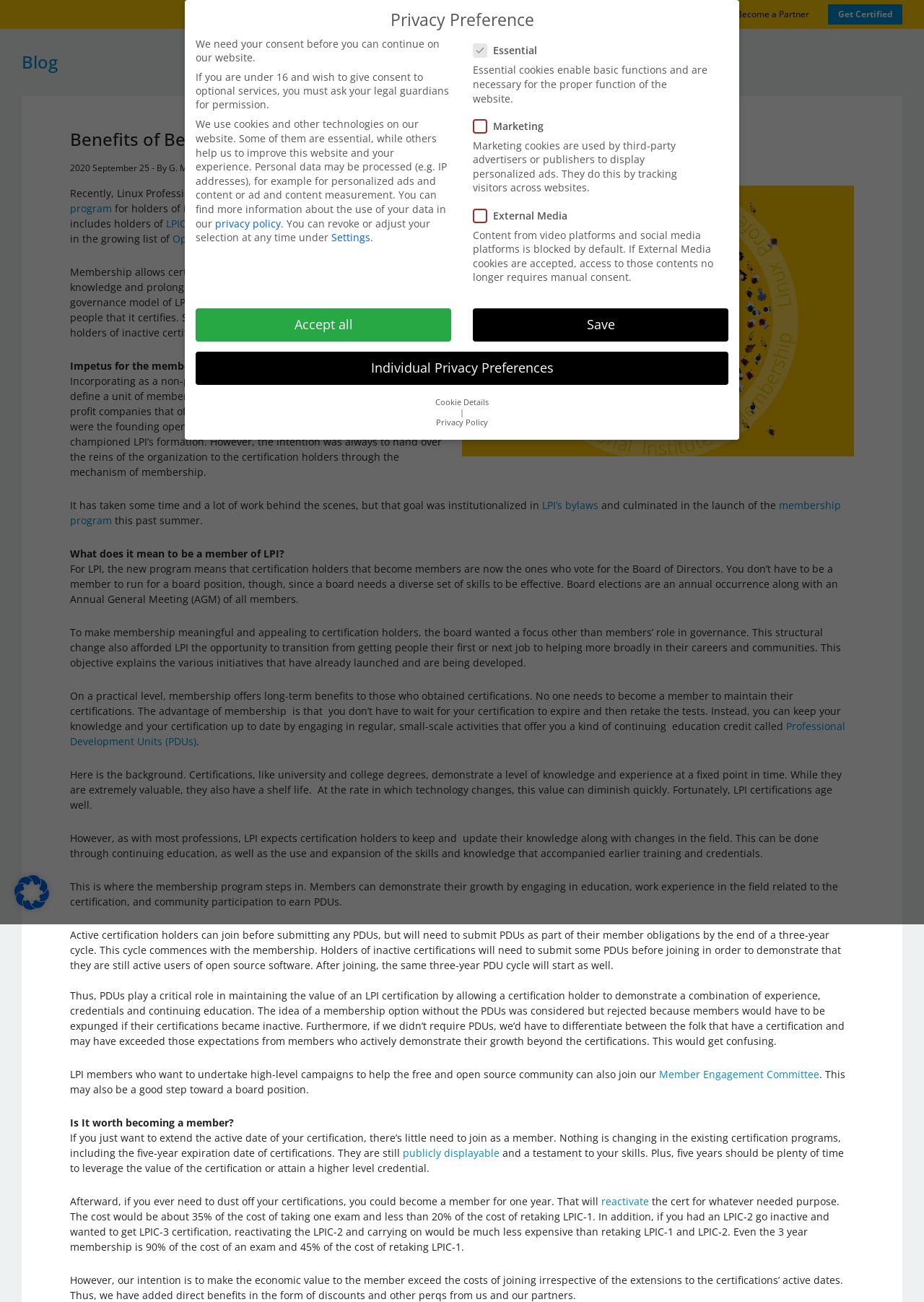Using the webpage screenshot and the element description Find Training, determine the bounding box coordinates. Specify the coordinates in the format (top-left x, top-left y, bottom-right x, bottom-right y) with values ranging from 0 to 1.

[0.453, 0.003, 0.53, 0.019]